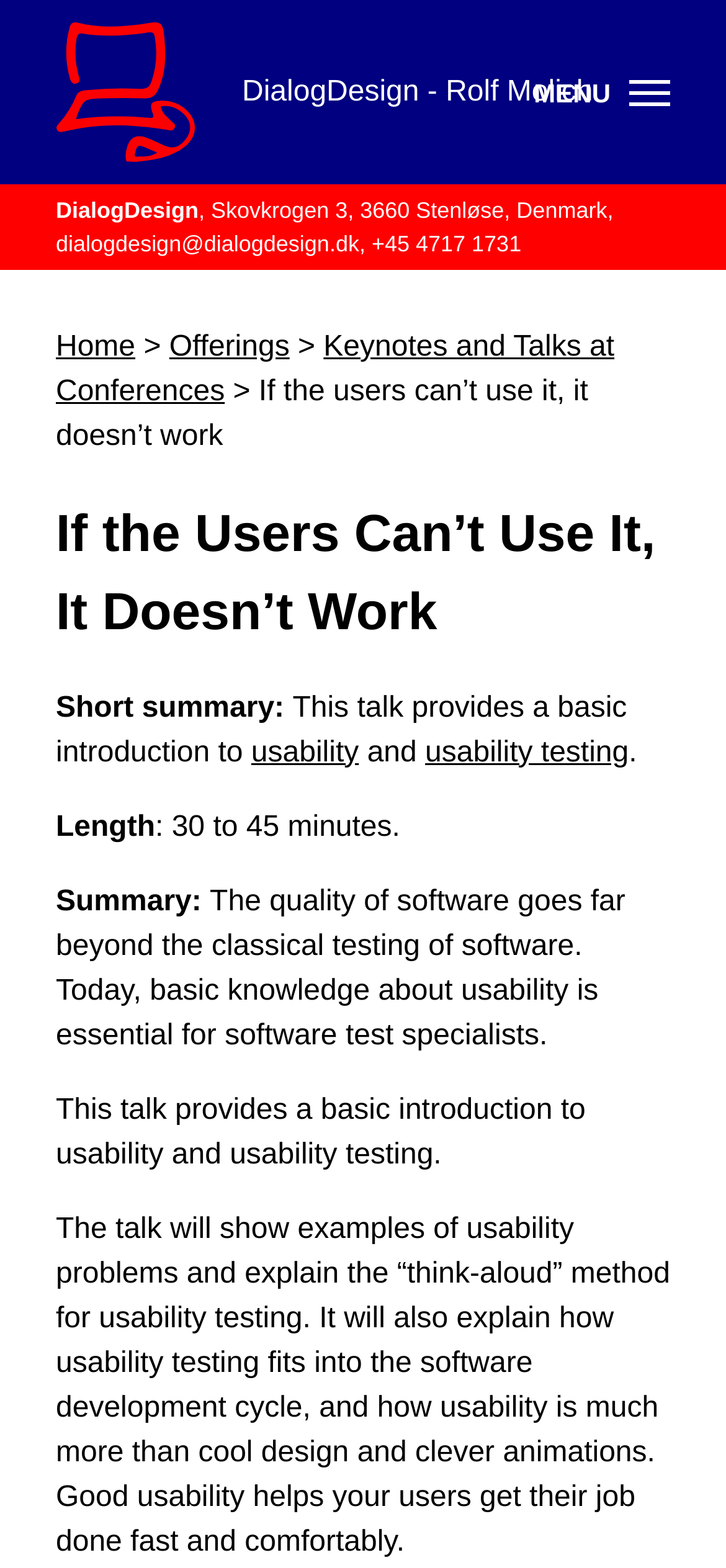Identify the primary heading of the webpage and provide its text.

If the Users Can’t Use It, It Doesn’t Work